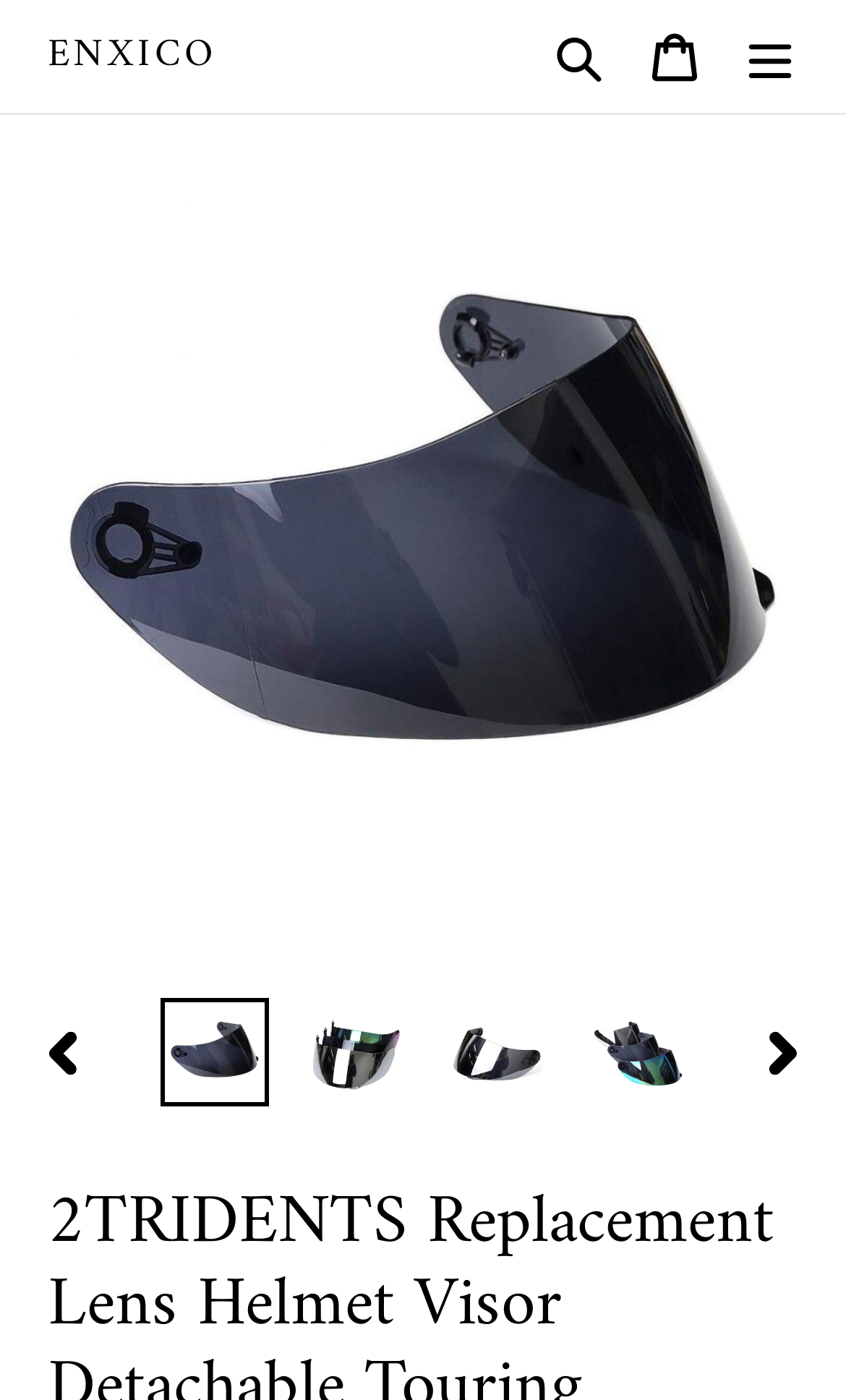Given the content of the image, can you provide a detailed answer to the question?
What type of vehicle is the helmet visor designed for?

The product name and description mention 'Touring Motorcycle Helmet', indicating that the helmet visor is designed for use with motorcycles.